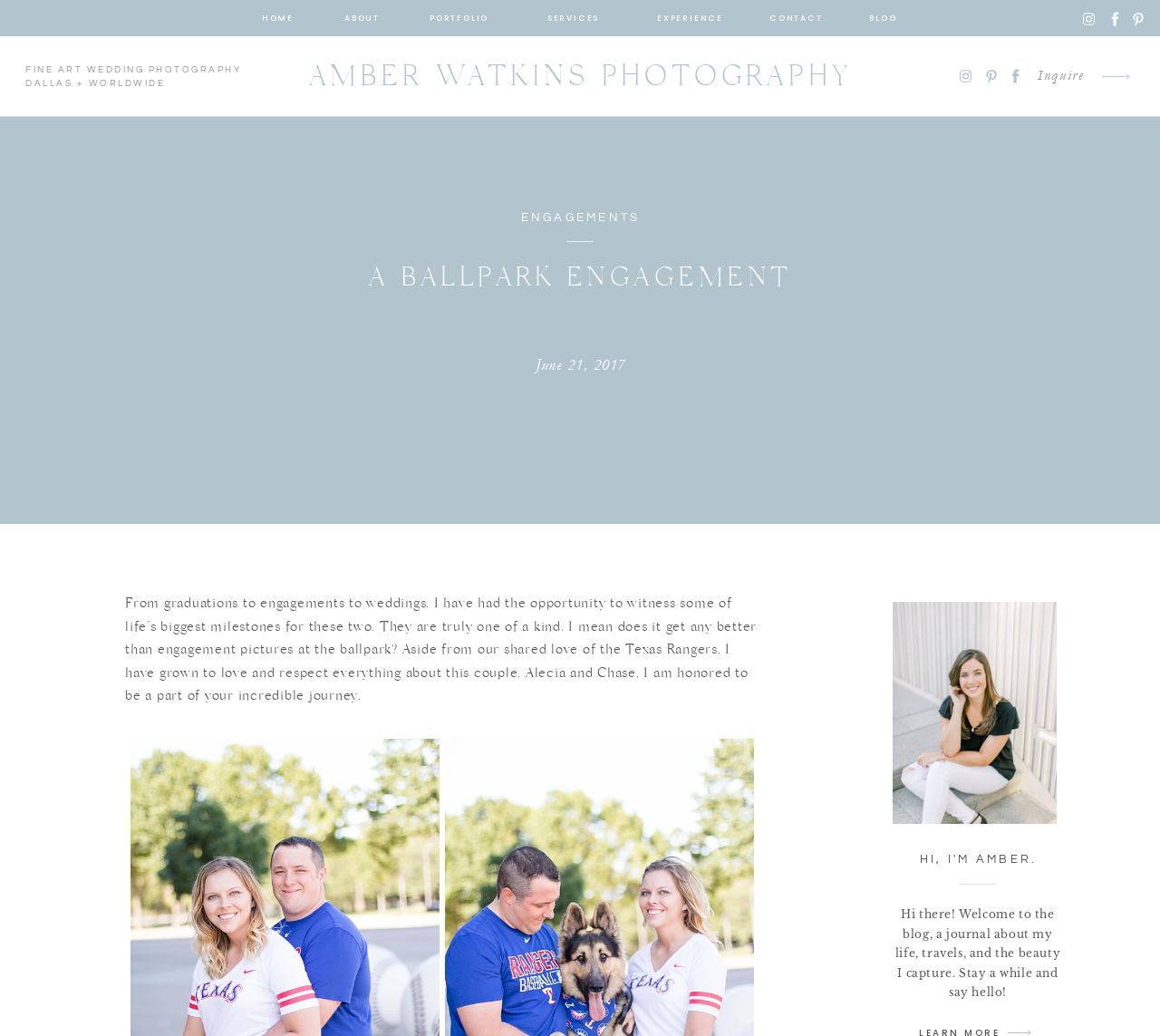Determine the bounding box coordinates of the section I need to click to execute the following instruction: "view portfolio". Provide the coordinates as four float numbers between 0 and 1, i.e., [left, top, right, bottom].

[0.37, 0.01, 0.421, 0.026]